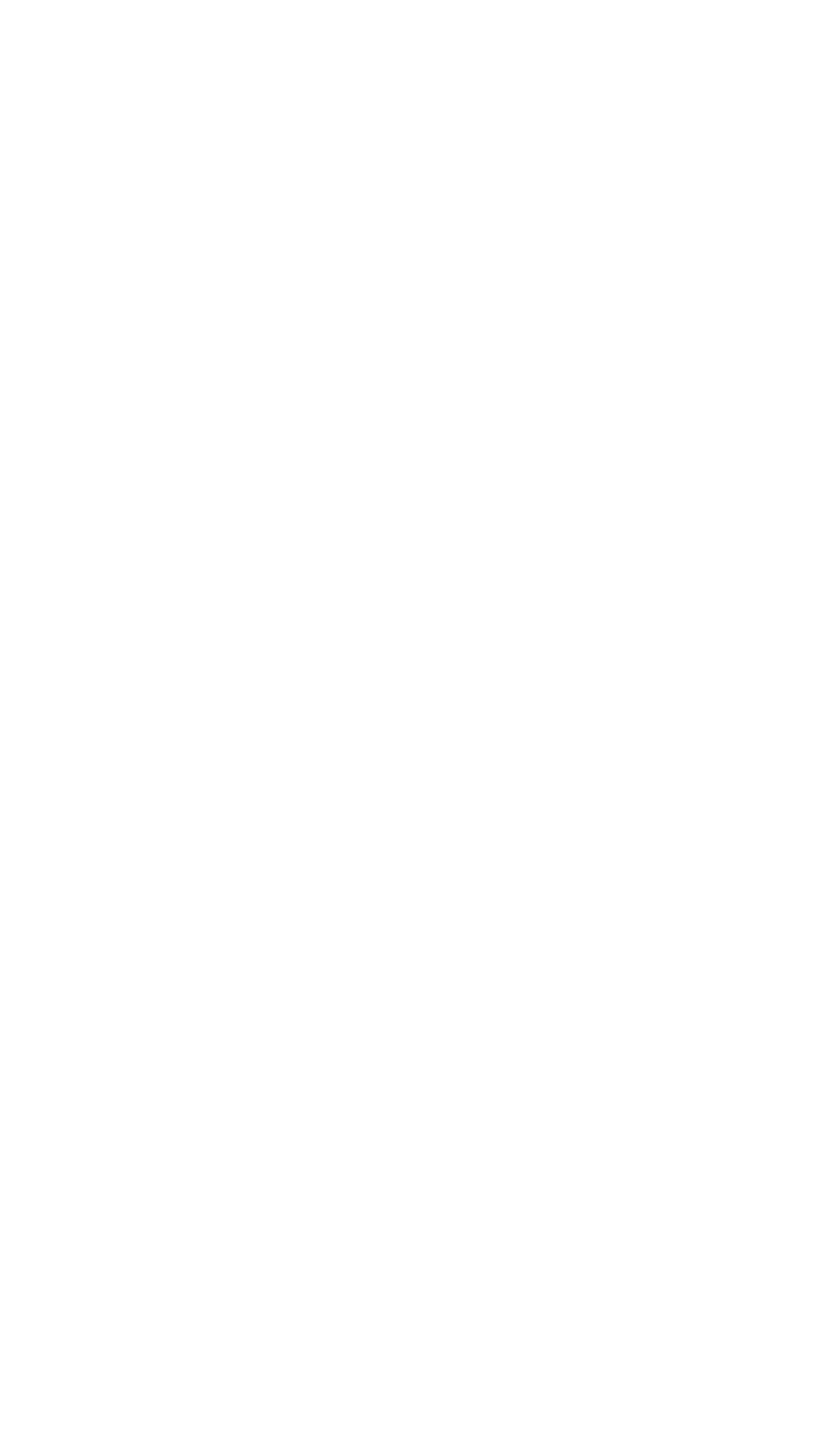Can you identify the bounding box coordinates of the clickable region needed to carry out this instruction: 'Navigate to Parking Garage IV'? The coordinates should be four float numbers within the range of 0 to 1, stated as [left, top, right, bottom].

[0.156, 0.04, 0.556, 0.072]